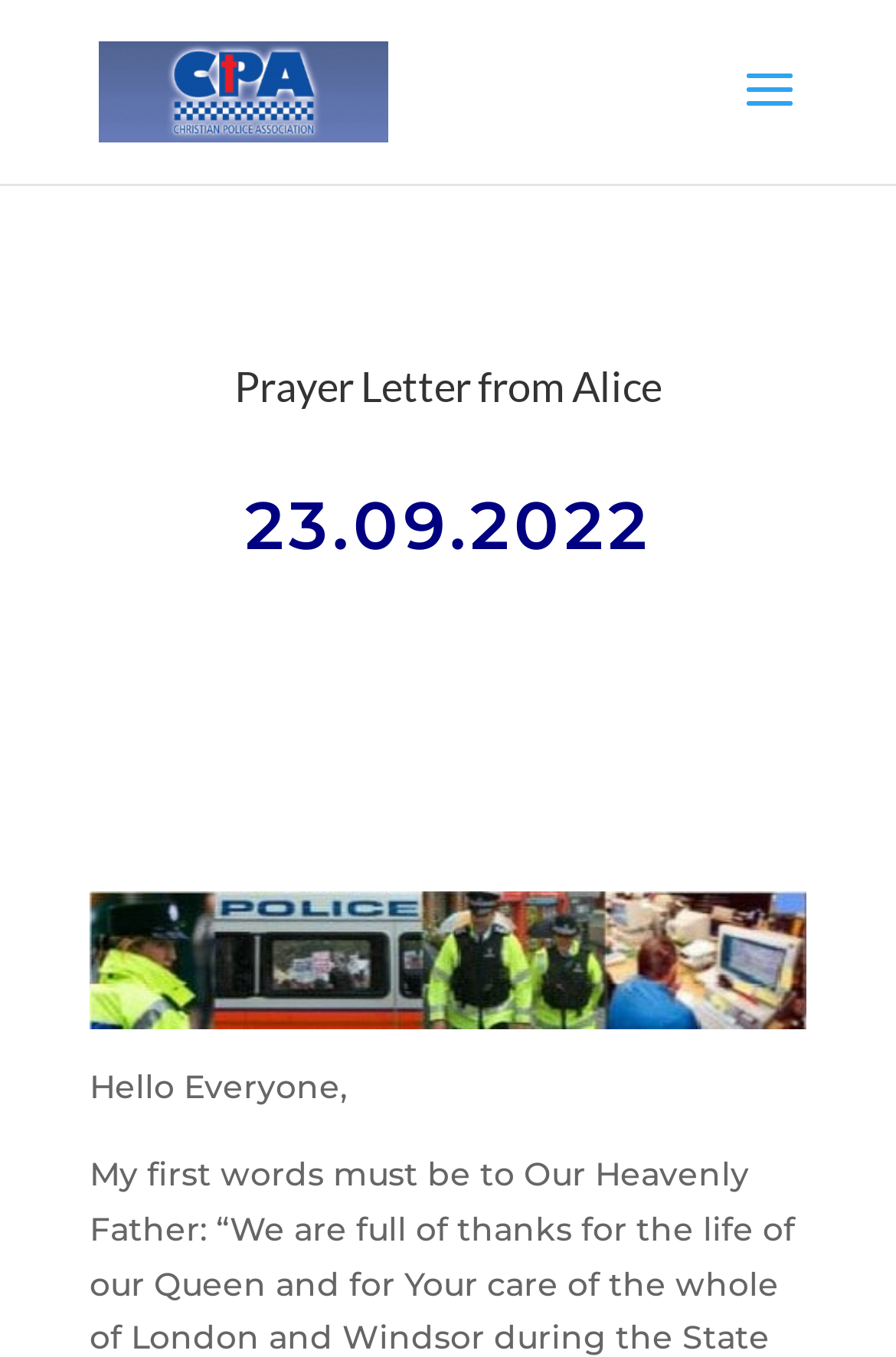Generate the title text from the webpage.

Prayer Letter from Alice